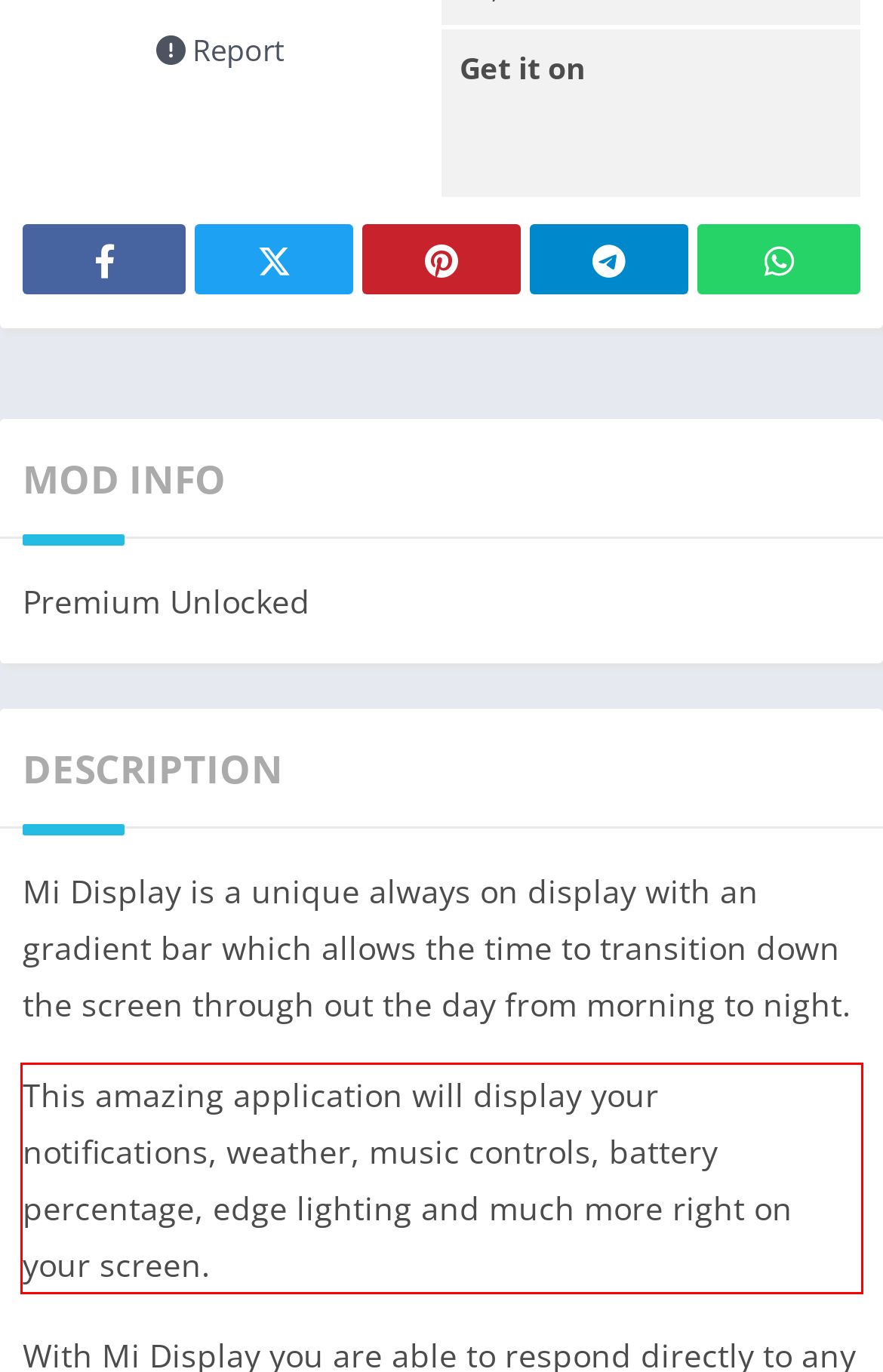You have a screenshot of a webpage with a red bounding box. Identify and extract the text content located inside the red bounding box.

This amazing application will display your notifications, weather, music controls, battery percentage, edge lighting and much more right on your screen.